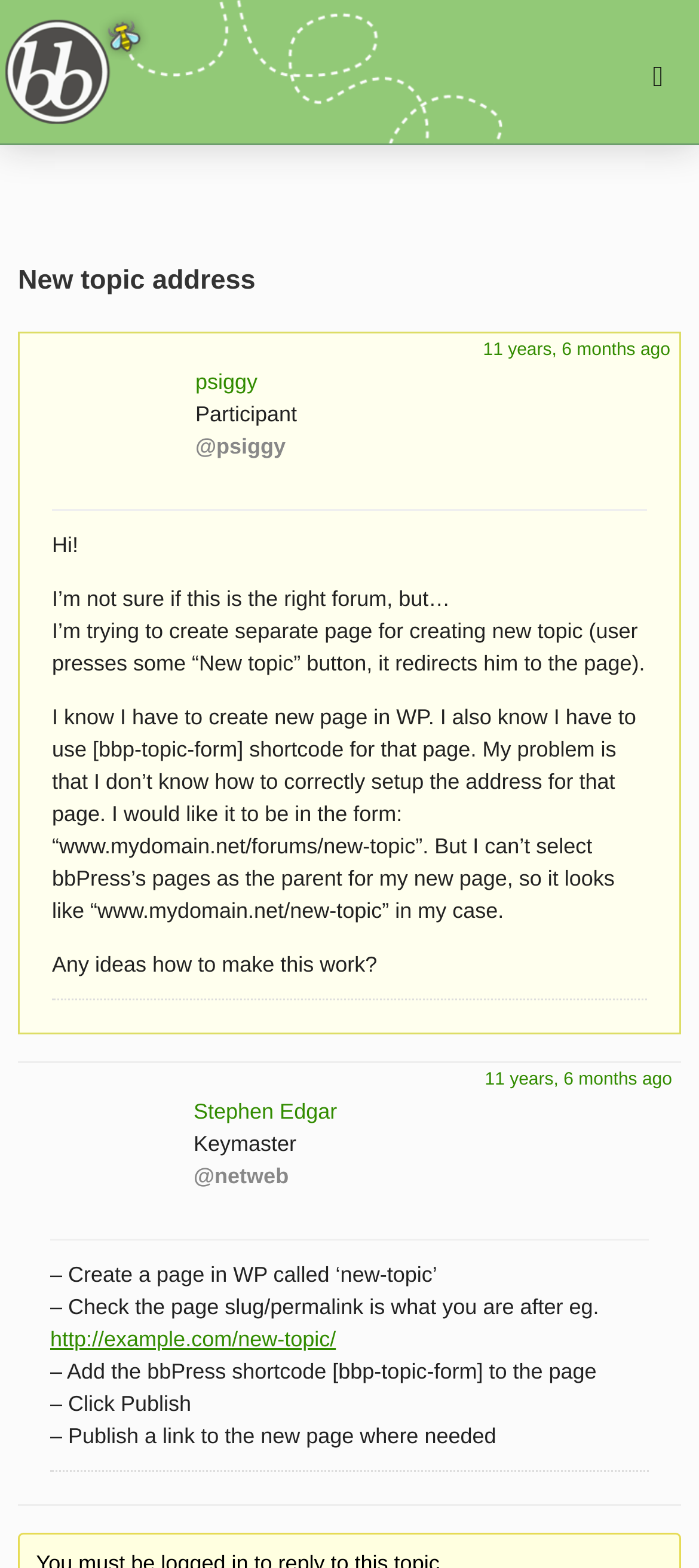Determine the bounding box coordinates for the HTML element described here: "psiggy".

[0.279, 0.236, 0.399, 0.252]